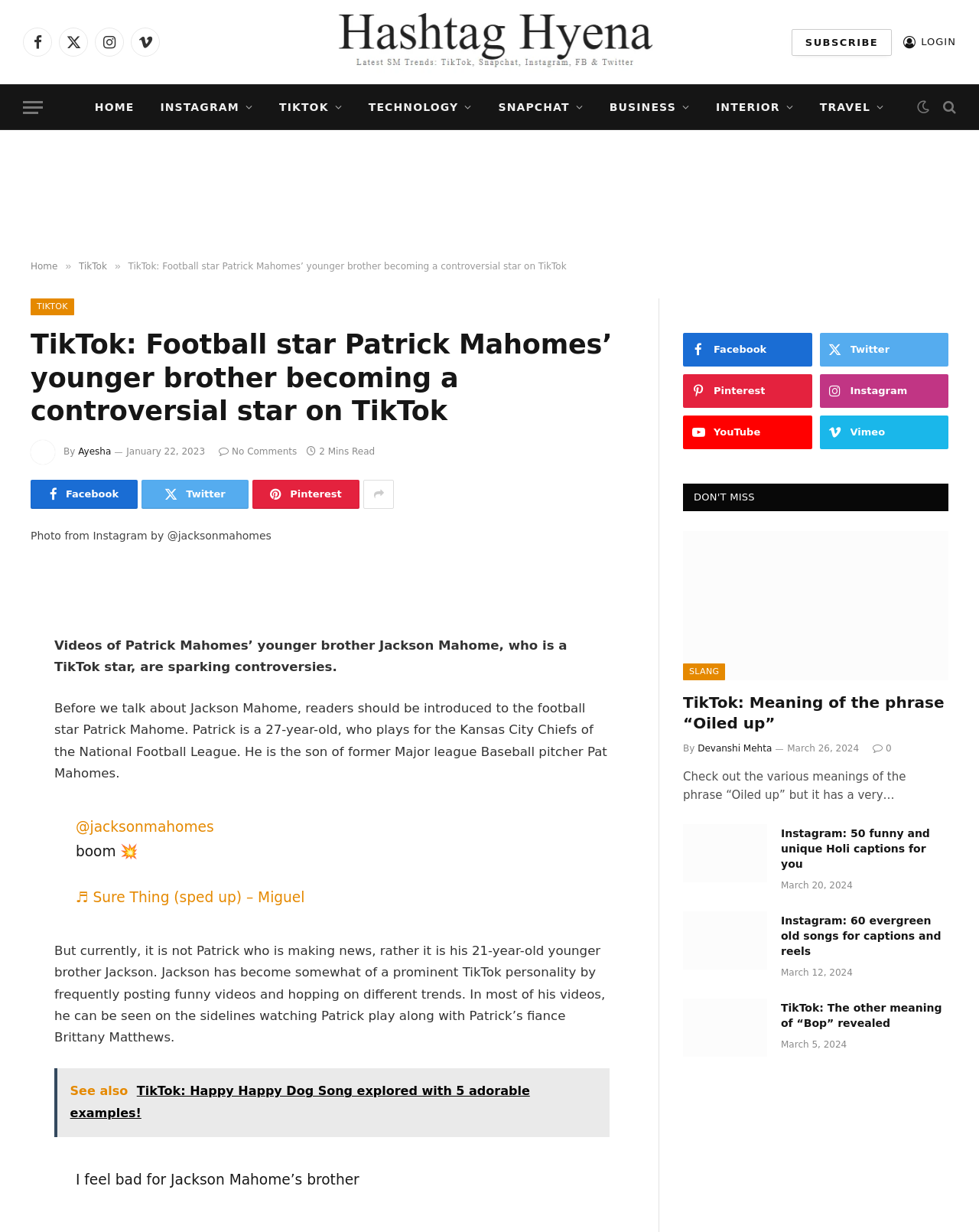Detail the various sections and features present on the webpage.

This webpage is about Jackson Mahomes, the younger brother of football star Patrick Mahomes, who has become a controversial TikTok star. The page has a header section with links to various social media platforms, including Facebook, Twitter, Instagram, and Vimeo, as well as a menu button and a login button.

Below the header, there is a main content section that starts with a heading that reads "TikTok: Football star Patrick Mahomes’ younger brother becoming a controversial star on TikTok." This section includes an image of Ayesha, the author of the article, and a brief description of the article.

The article itself is divided into several paragraphs, with the first paragraph introducing Patrick Mahomes and his background. The second paragraph talks about Jackson Mahomes and his rise to fame on TikTok. The article also includes a blockquote with a link to Jackson Mahomes' Instagram account and a figure with an image.

The rest of the article is divided into several sections, each with its own heading and content. There is a section that talks about Jackson Mahomes' videos on TikTok, another section that discusses his brother Patrick's career, and a section that mentions Jackson's controversies.

At the bottom of the page, there are several article links with images, including one about the meaning of the phrase "Oiled up" on TikTok, another about funny Holi captions for Instagram, and a third about old songs captions for Instagram. Each article link has a brief description and a timestamp.

Throughout the page, there are also several social media links, including Facebook, Twitter, Pinterest, Instagram, and YouTube, as well as a "DON'T MISS" section with more article links.